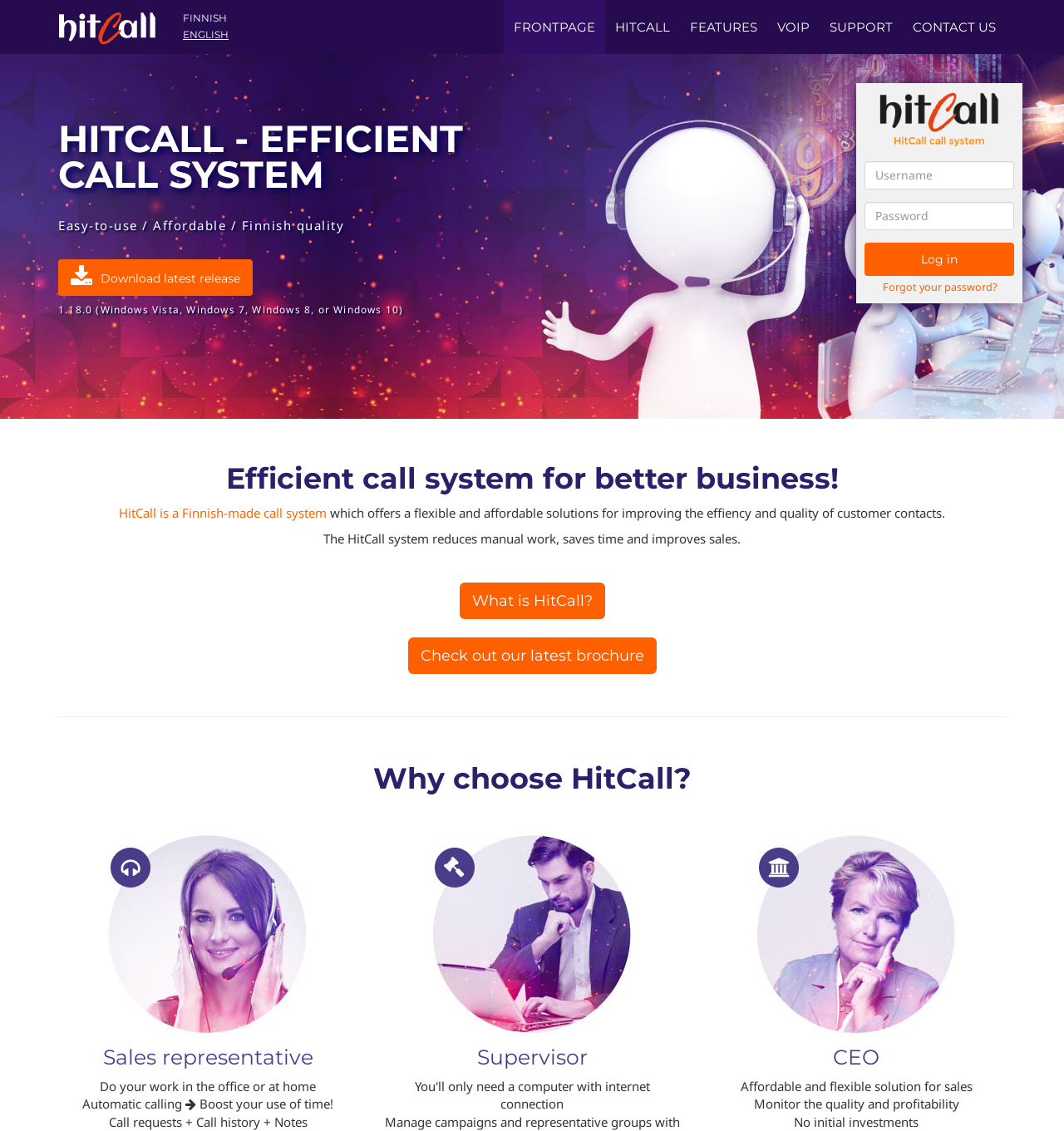Identify the coordinates of the bounding box for the element that must be clicked to accomplish the instruction: "View Pro Chem Anavar 50mg tablets details".

None